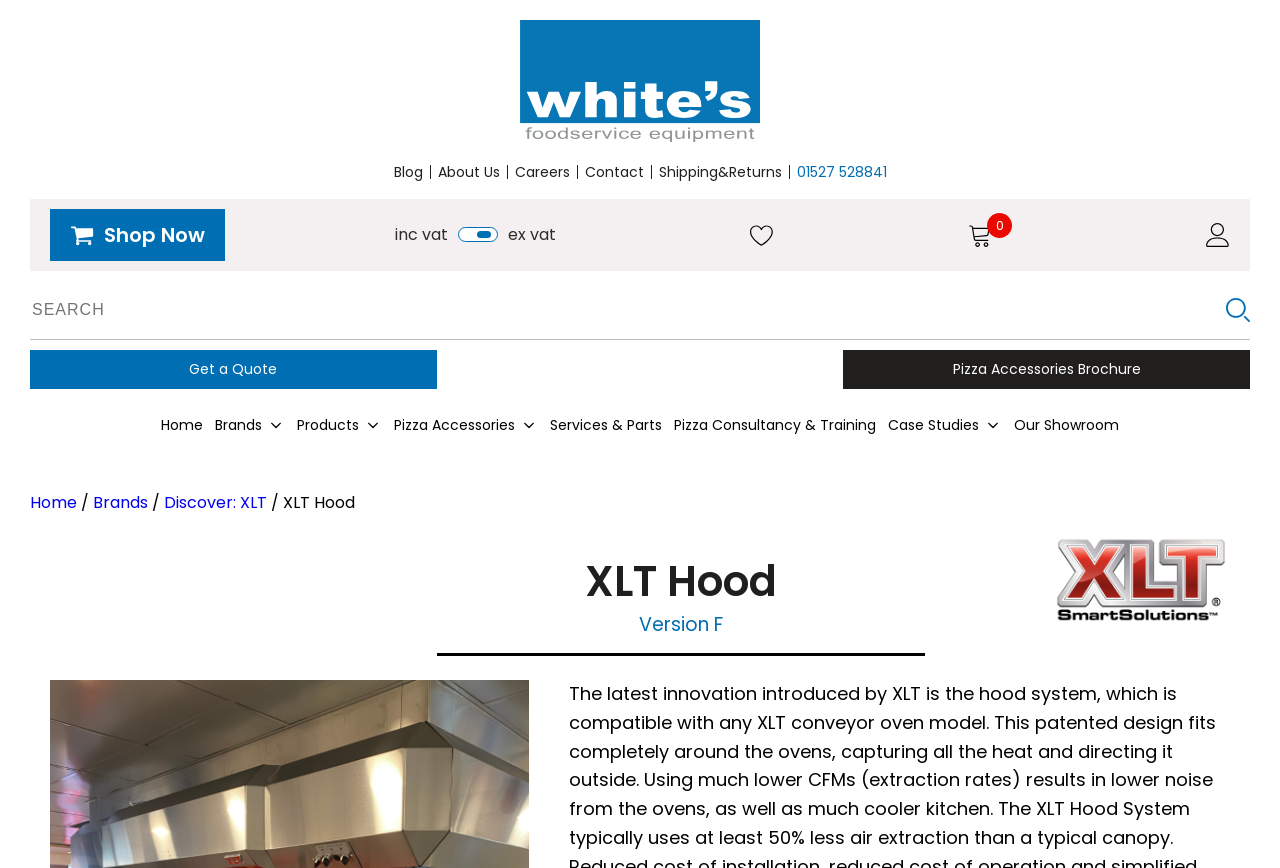Provide the bounding box coordinates in the format (top-left x, top-left y, bottom-right x, bottom-right y). All values are floating point numbers between 0 and 1. Determine the bounding box coordinate of the UI element described as: News Lead

None